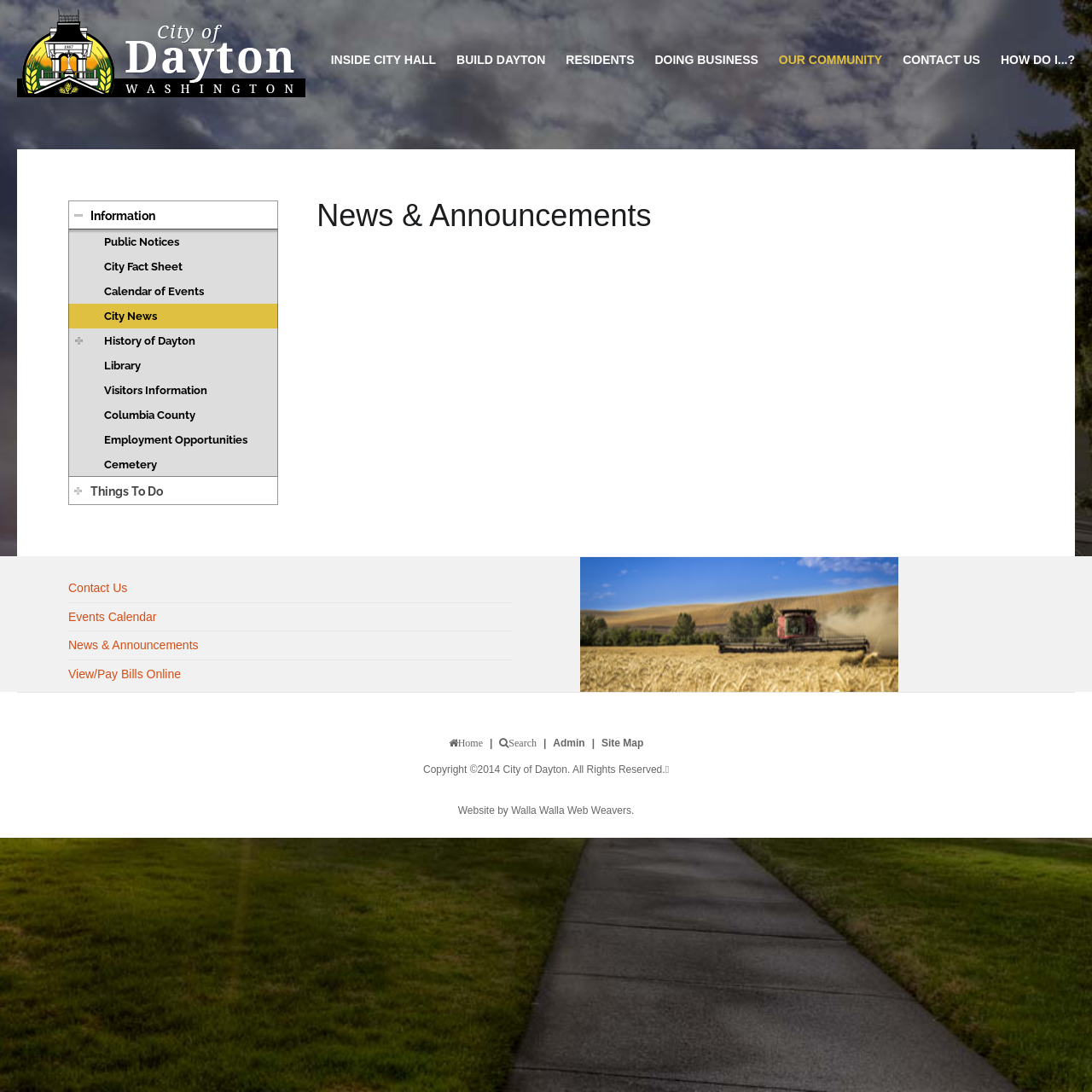Based on the visual content of the image, answer the question thoroughly: How can I contact the city?

By looking at the CONTACT US section, I can see that the city provides two ways to contact them: Important Contacts & Staff Directory, which likely lists the contact information of city officials and staff, and Location Map / Directions, which provides the physical address and directions to the city's offices.